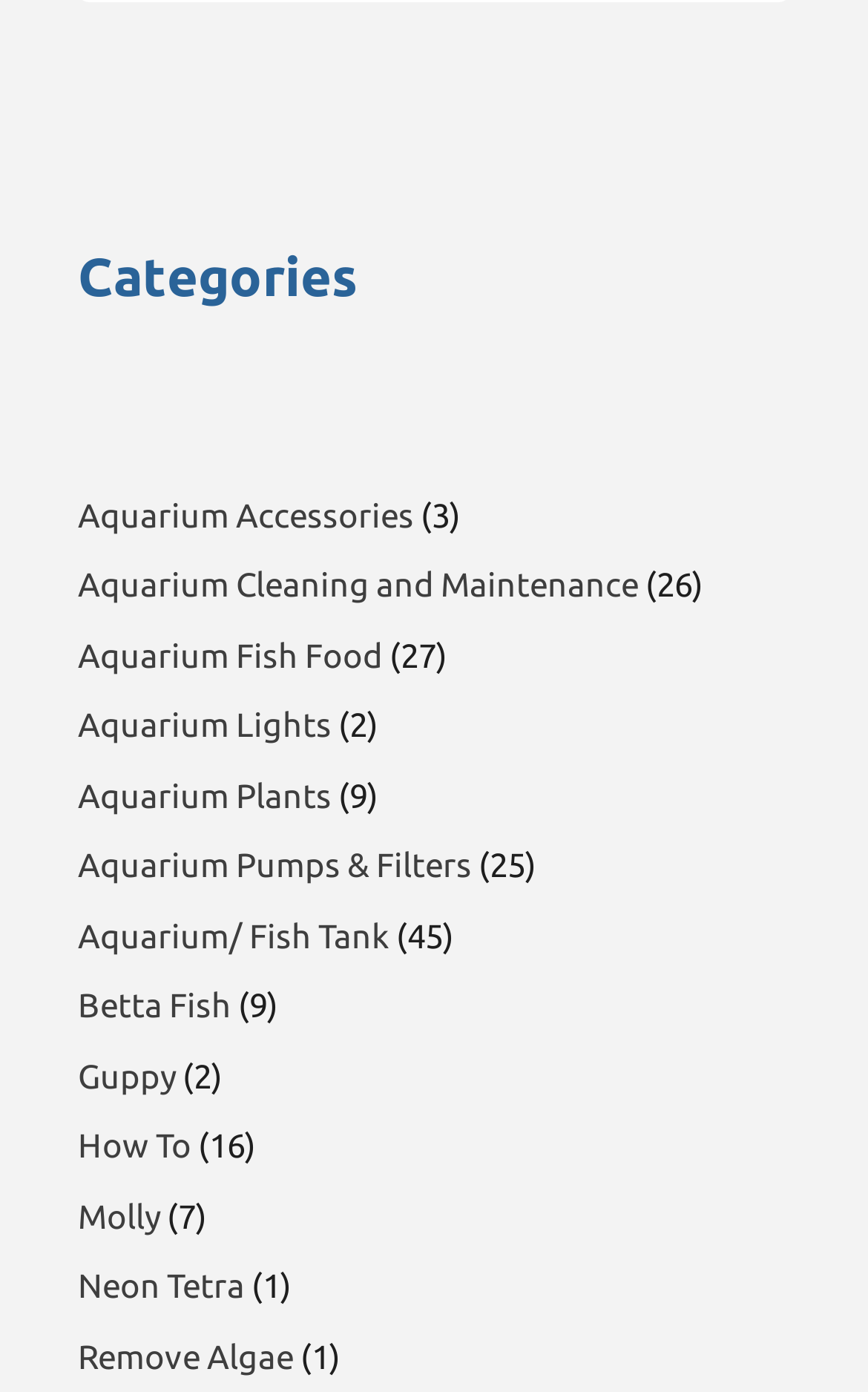What is the category with the most items?
Deliver a detailed and extensive answer to the question.

I looked at the numbers in parentheses next to each category link and found that 'Aquarium/ Fish Tank' has the highest number, which is 45.